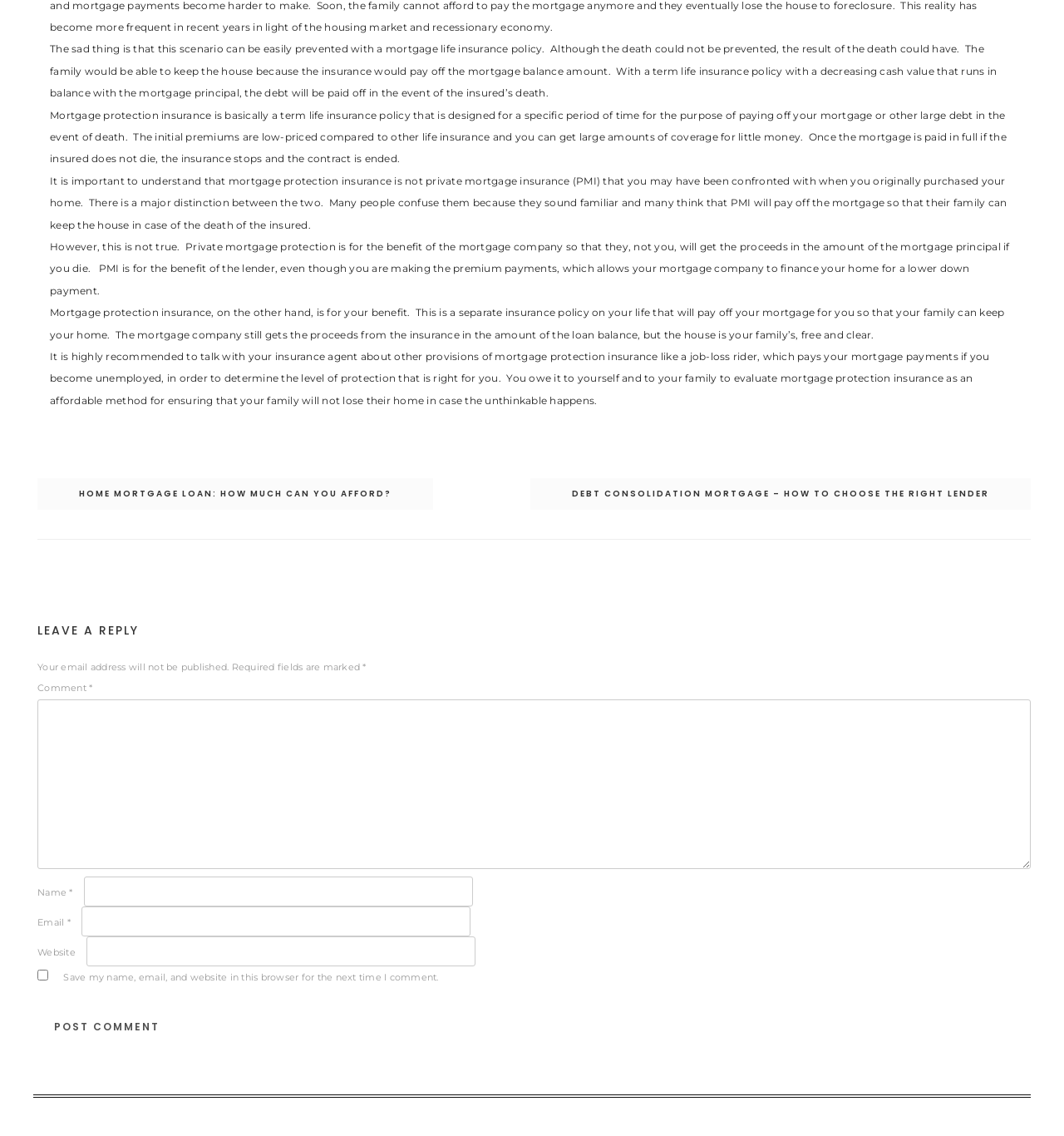Give a concise answer of one word or phrase to the question: 
What is the purpose of mortgage protection insurance?

To pay off mortgage